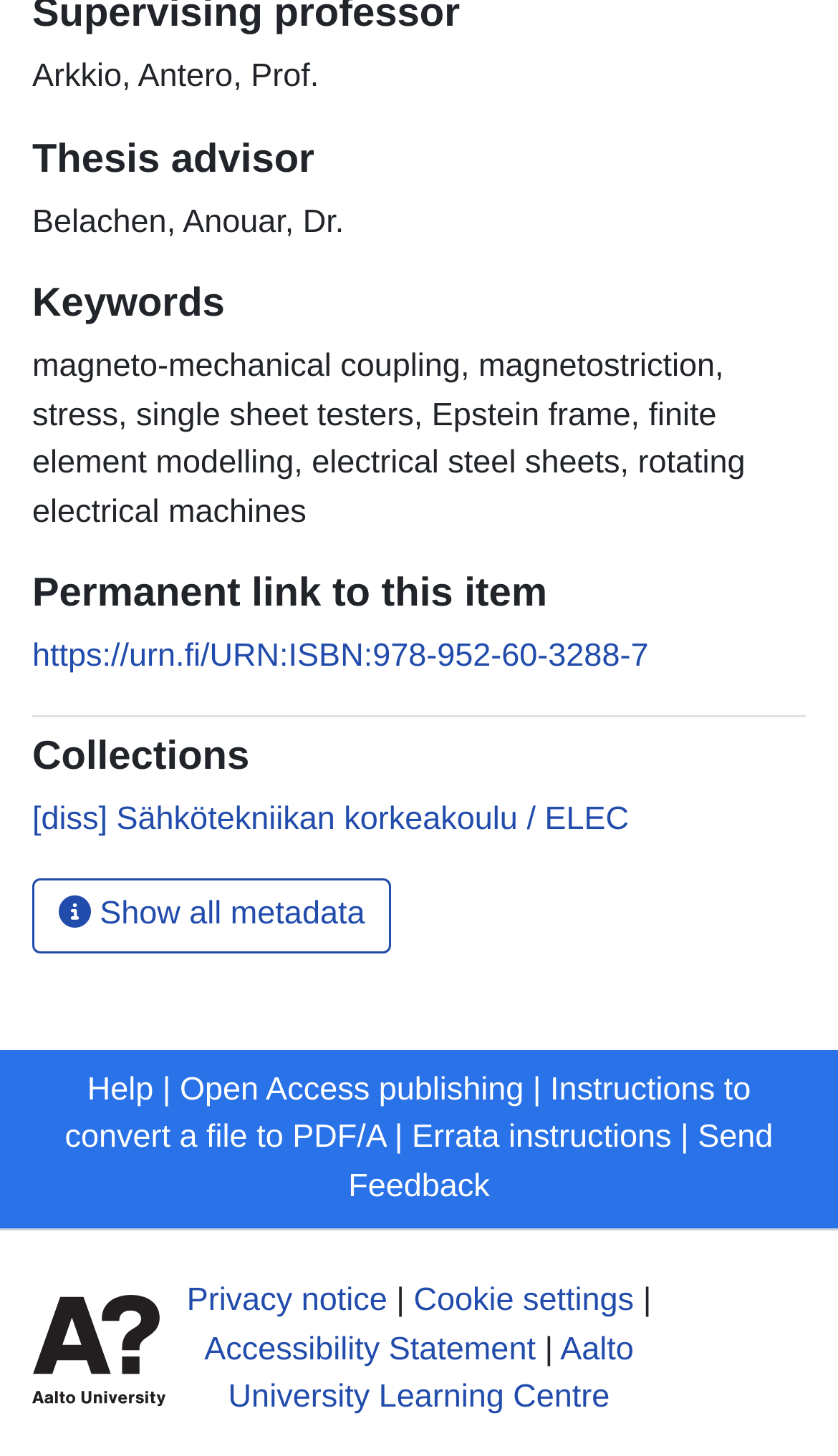Please specify the coordinates of the bounding box for the element that should be clicked to carry out this instruction: "View thesis advisor". The coordinates must be four float numbers between 0 and 1, formatted as [left, top, right, bottom].

[0.038, 0.092, 0.962, 0.125]